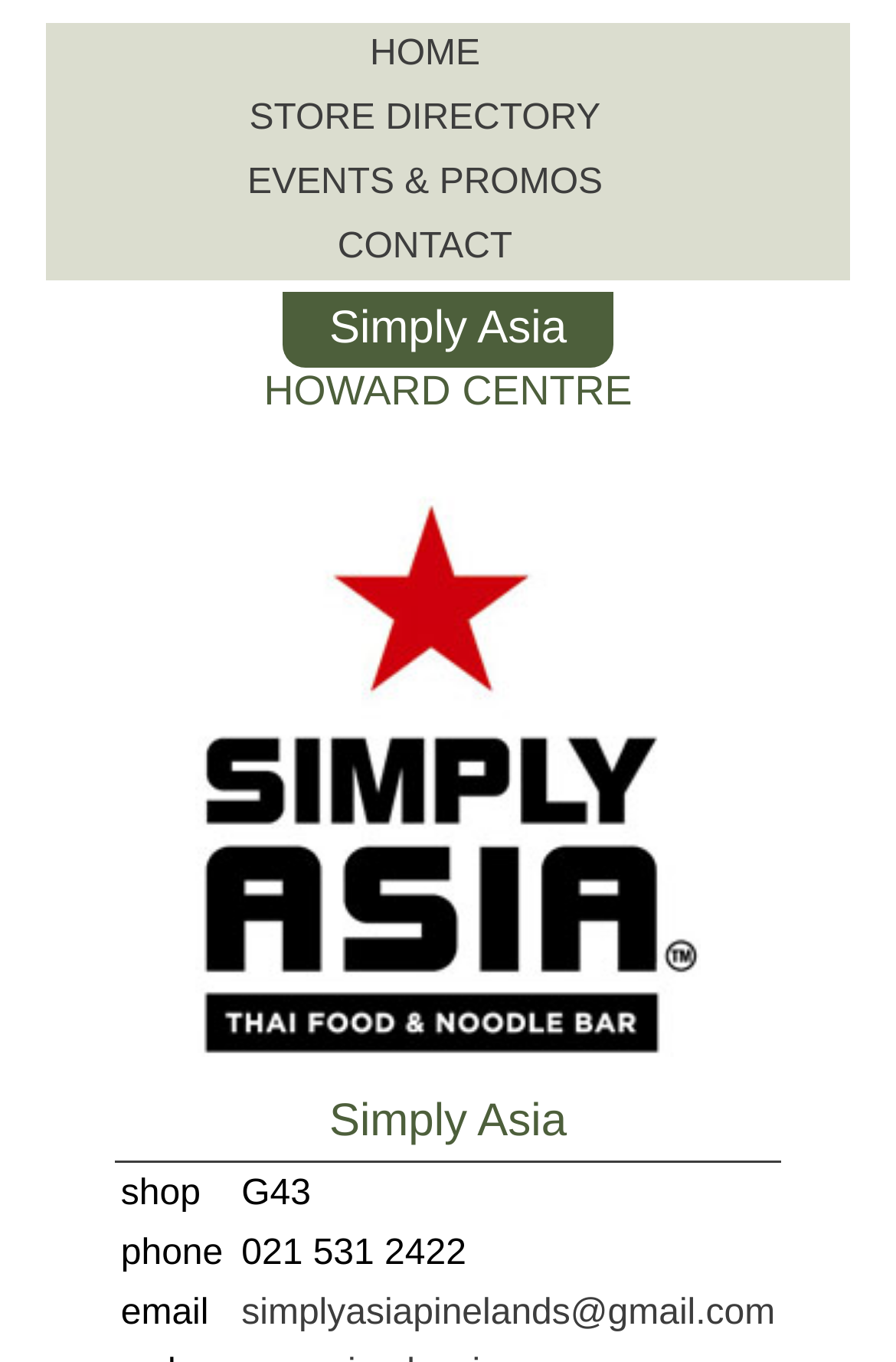Determine the bounding box coordinates for the UI element matching this description: "EVENTS & PROMOS".

[0.051, 0.111, 0.949, 0.159]